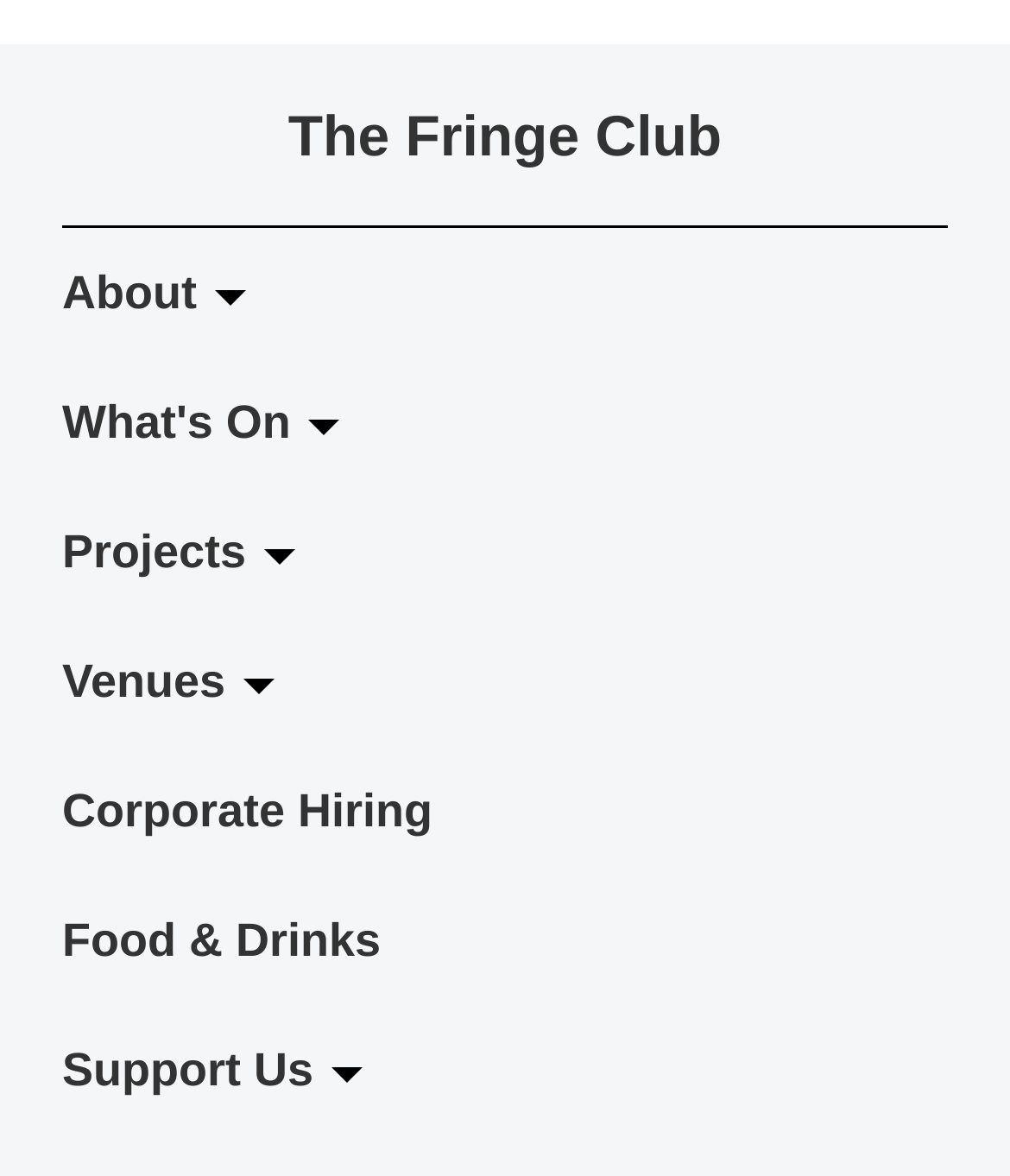Determine the bounding box coordinates for the HTML element described here: "Terms of Use".

None